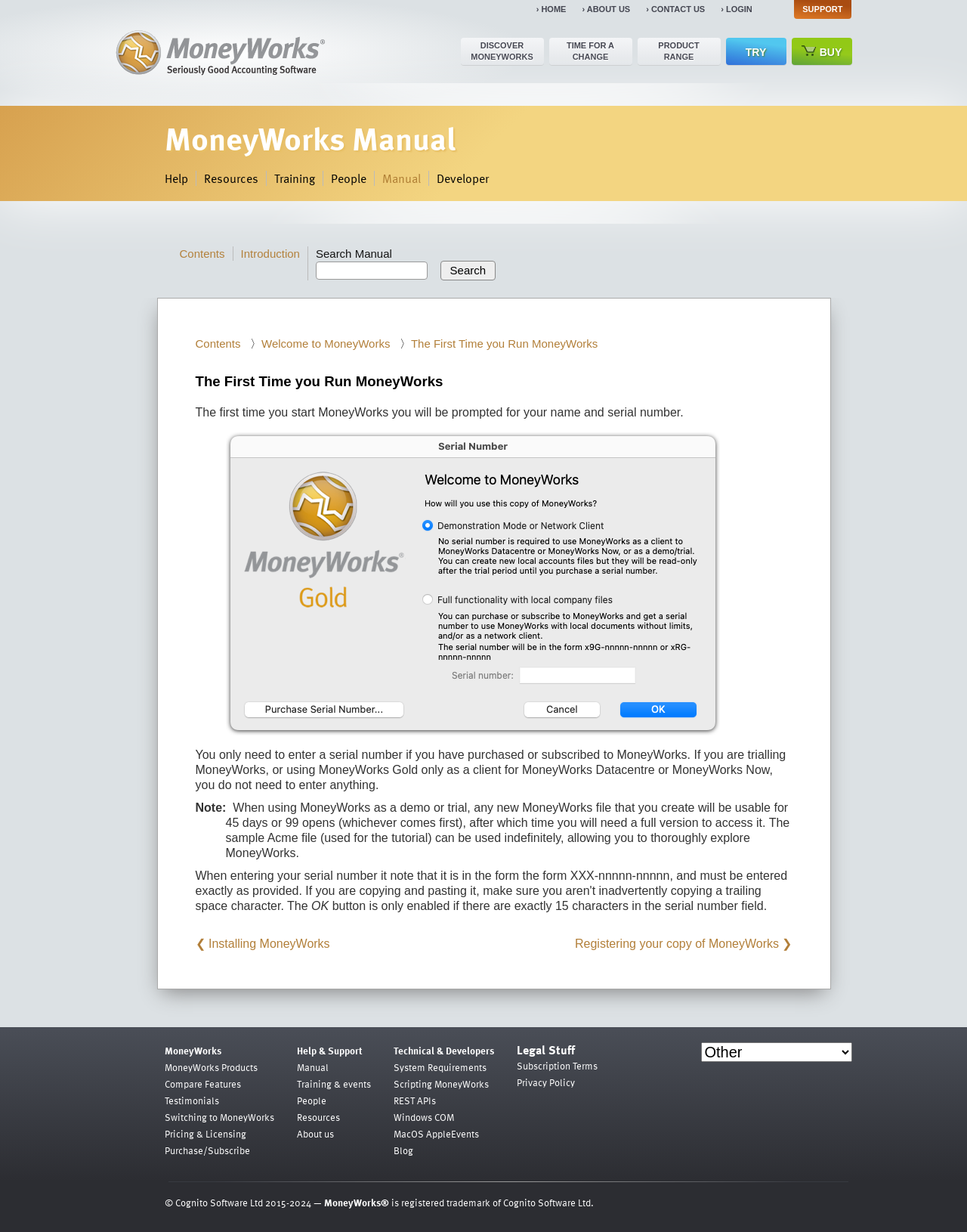Use a single word or phrase to answer this question: 
How long can a demo or trial version of MoneyWorks be used?

45 days or 99 opens